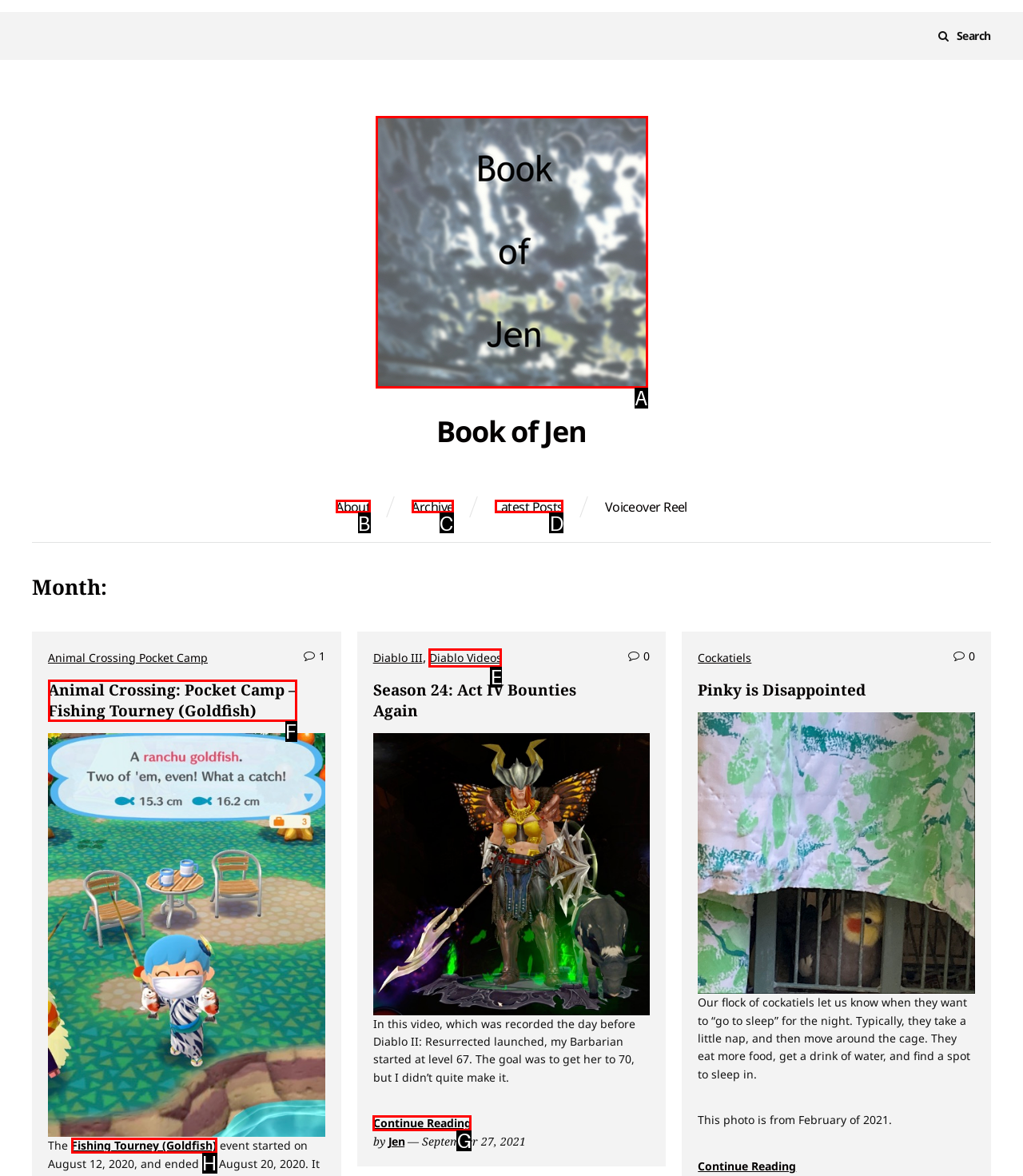Please provide the letter of the UI element that best fits the following description: parent_node: Book of Jen
Respond with the letter from the given choices only.

A